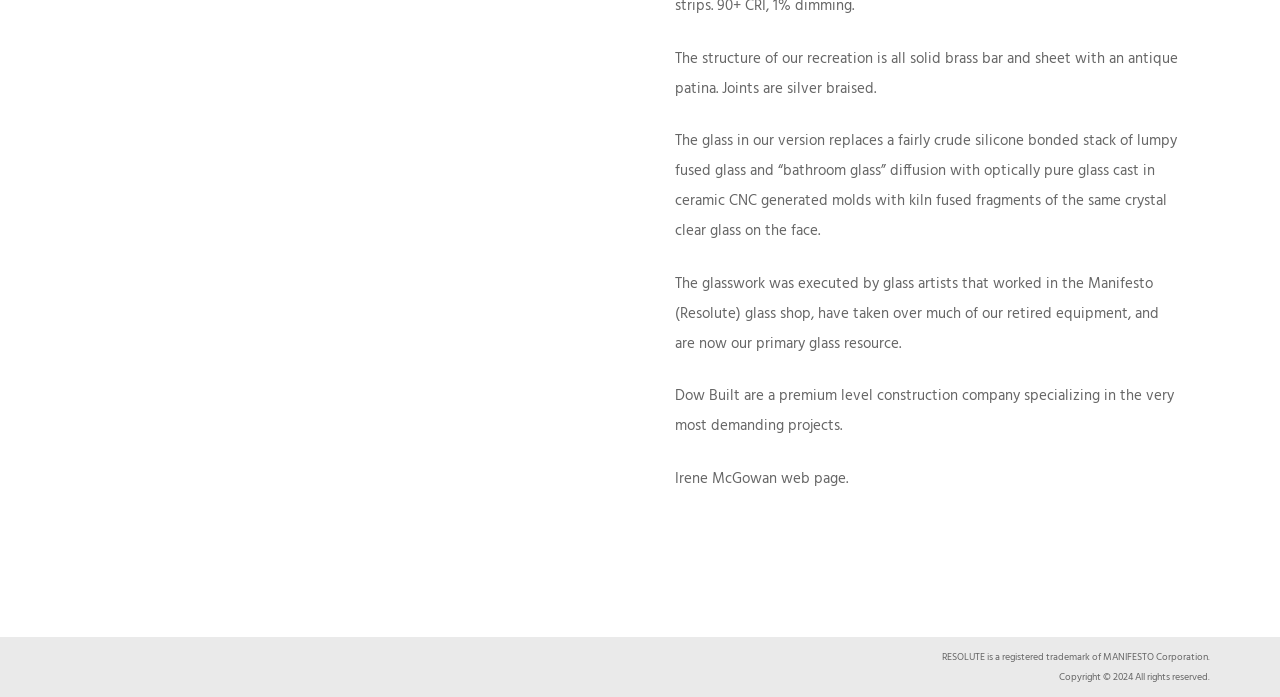What material is the recreation structure made of?
Please provide a detailed and comprehensive answer to the question.

The answer can be found in the first StaticText element, which states 'The structure of our recreation is all solid brass bar and sheet with an antique patina.'